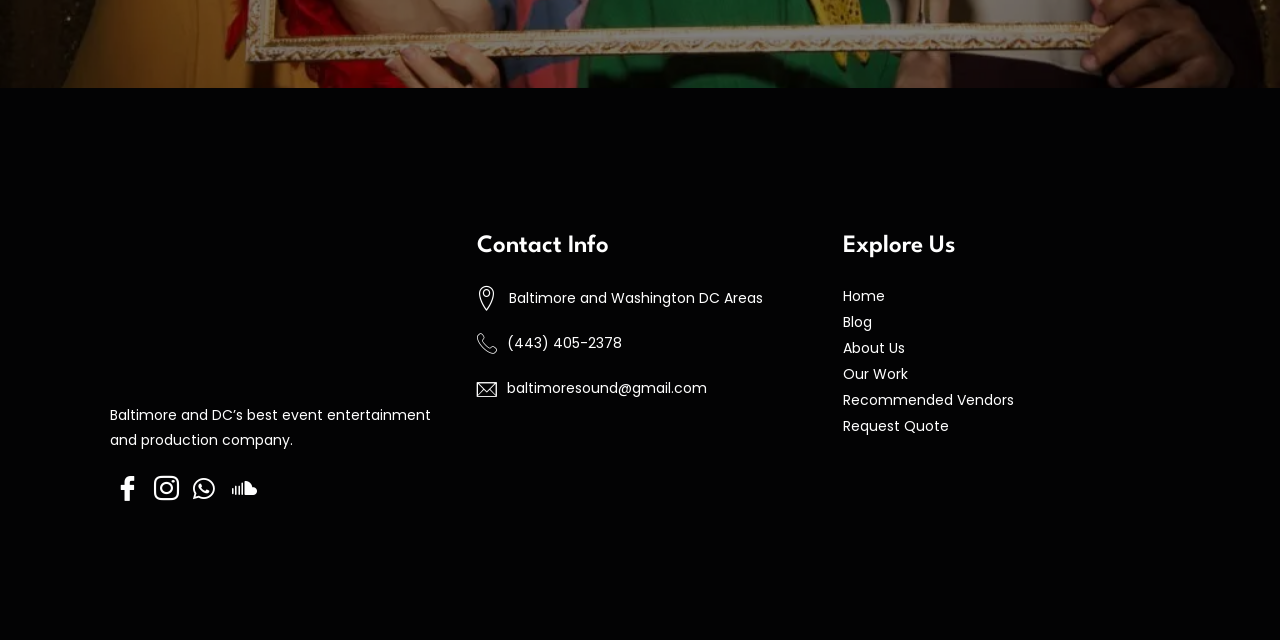Answer the question below with a single word or a brief phrase: 
How many links are there under 'Explore Us'?

6